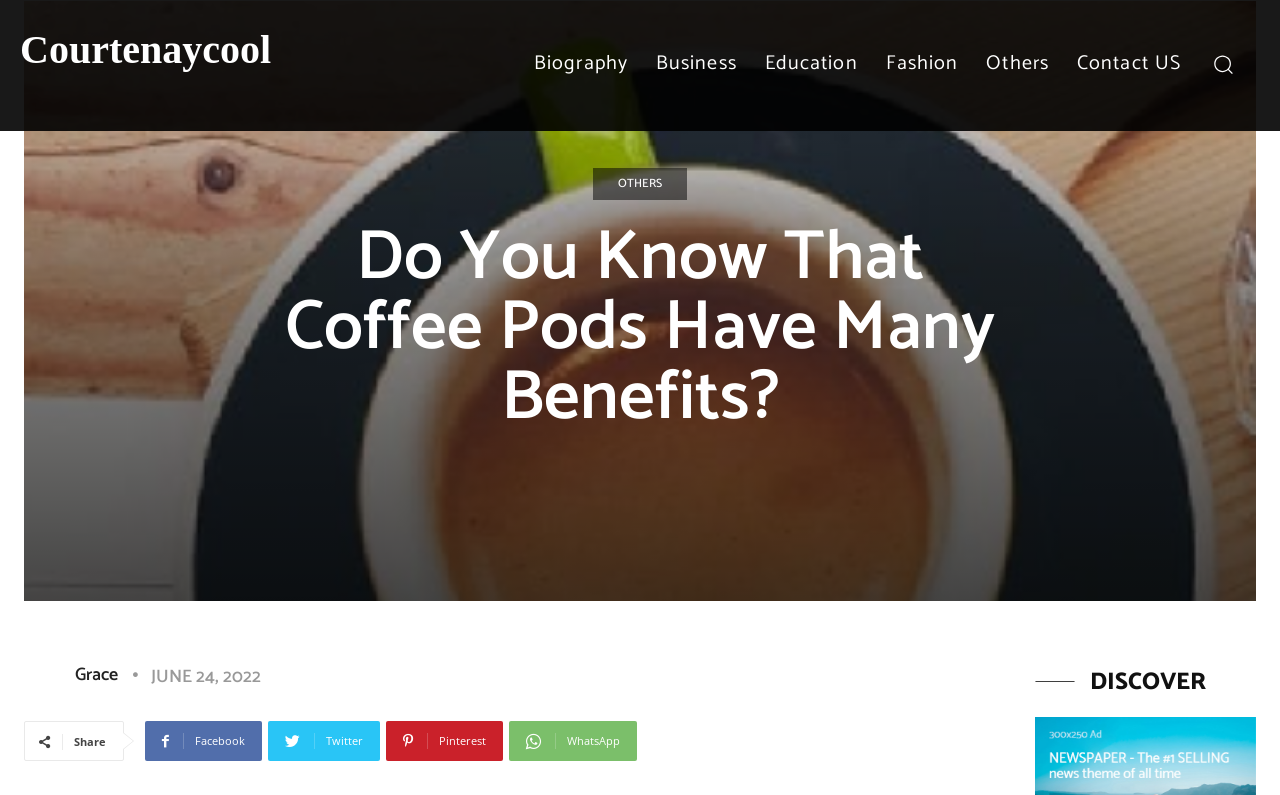Give the bounding box coordinates for this UI element: "Biography". The coordinates should be four float numbers between 0 and 1, arranged as [left, top, right, bottom].

[0.406, 0.05, 0.502, 0.11]